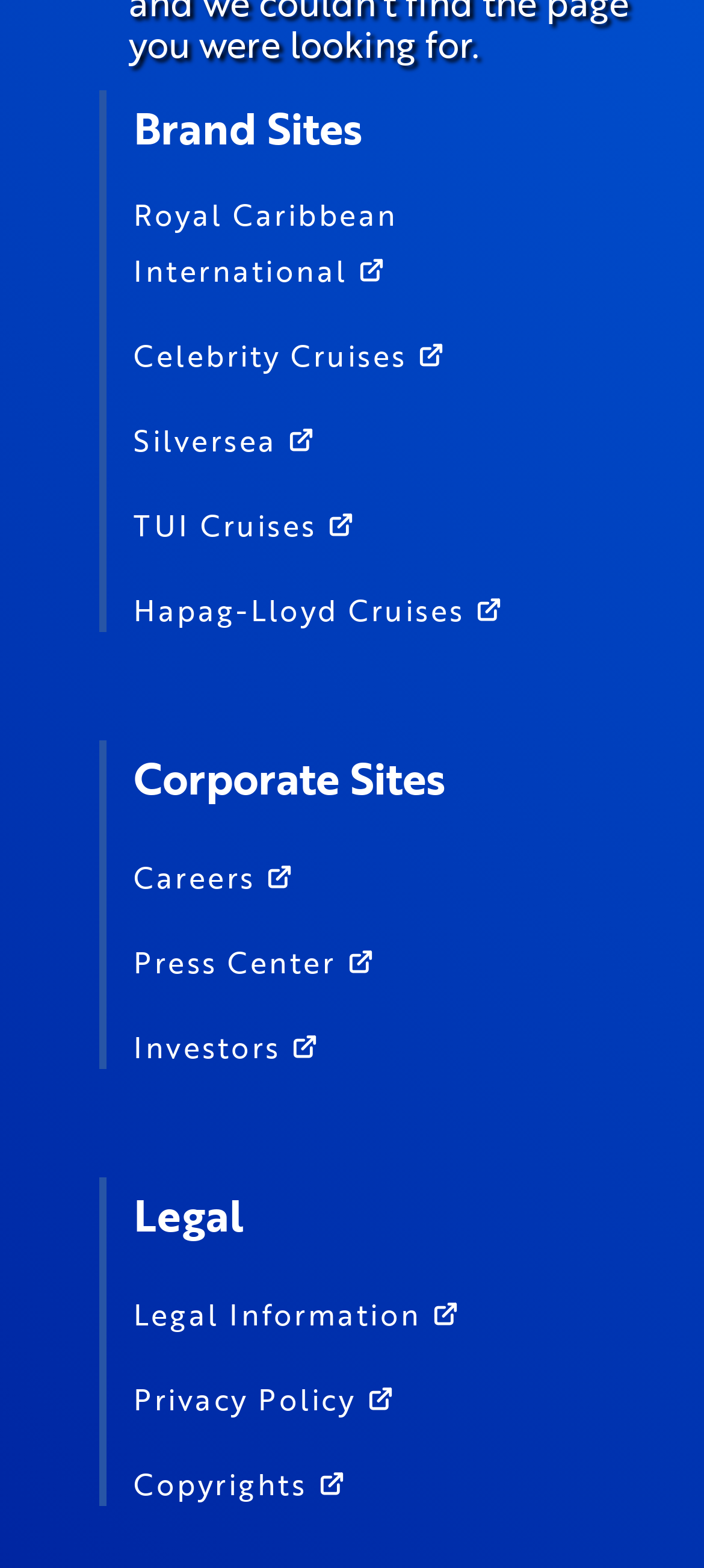Find the bounding box coordinates for the area that must be clicked to perform this action: "View the previous page".

None